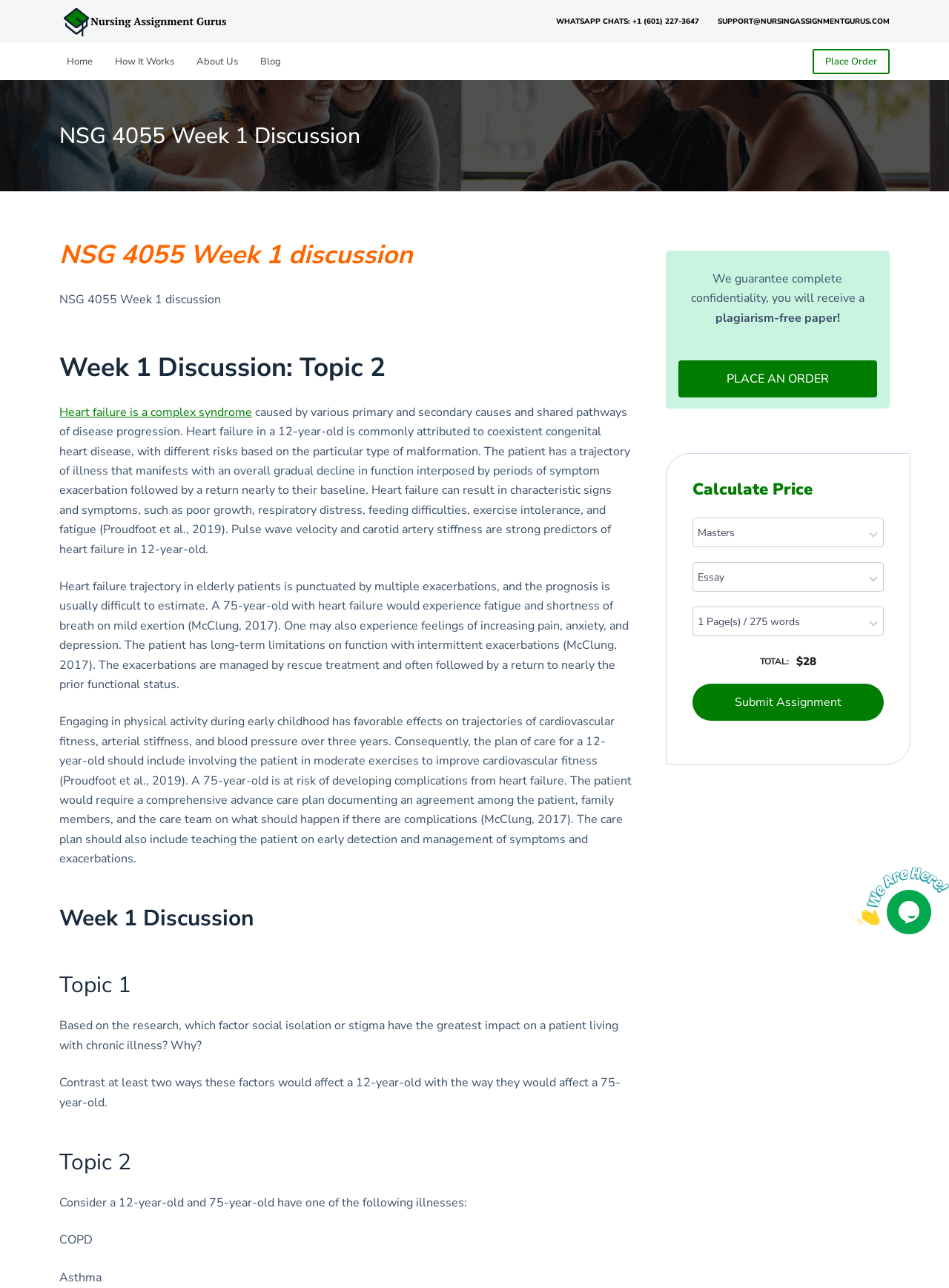Answer the question using only a single word or phrase: 
What is the main topic of discussion on this webpage?

NSG 4055 Week 1 discussion